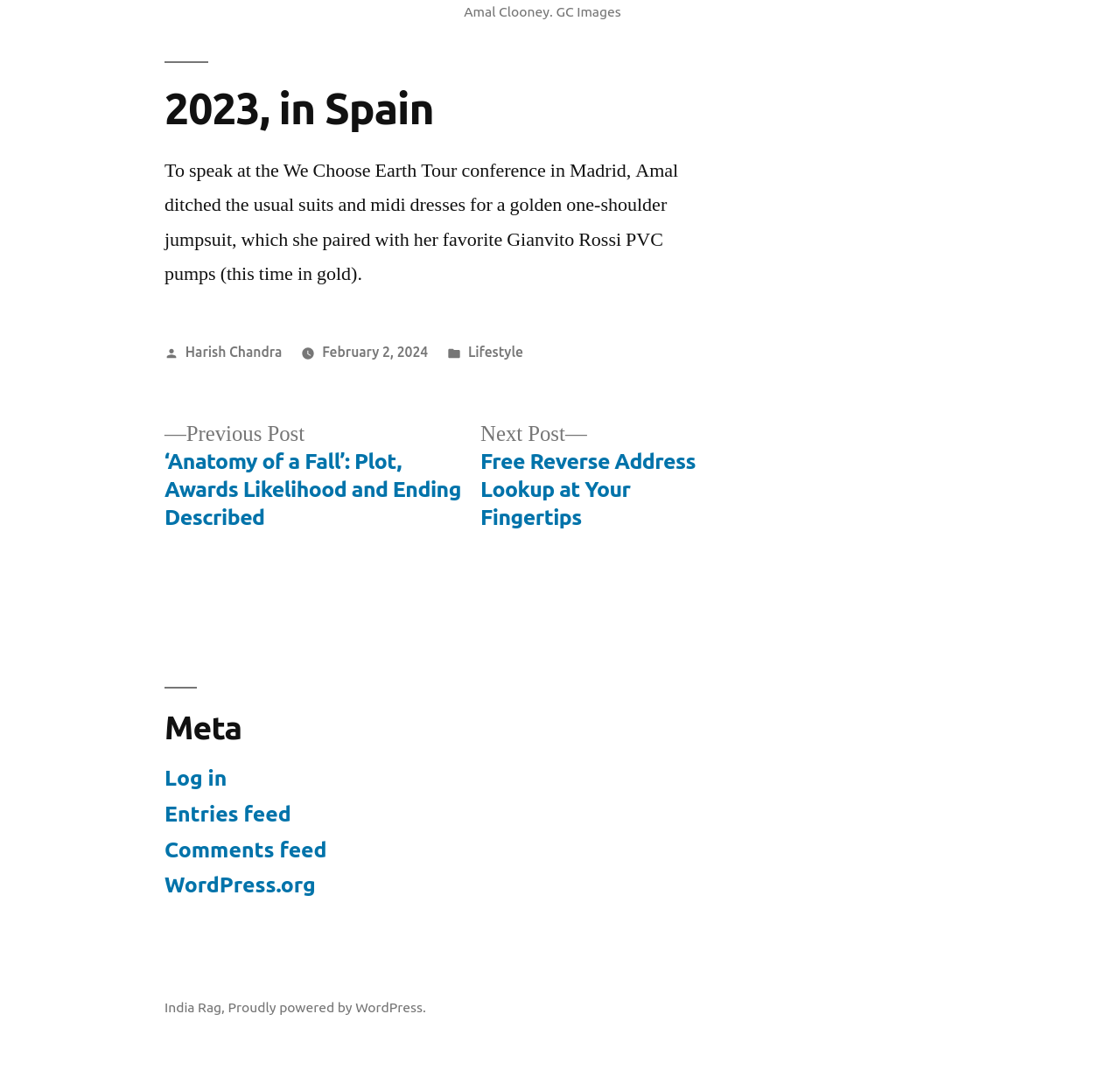Please find the bounding box coordinates for the clickable element needed to perform this instruction: "Log in".

[0.147, 0.711, 0.203, 0.734]